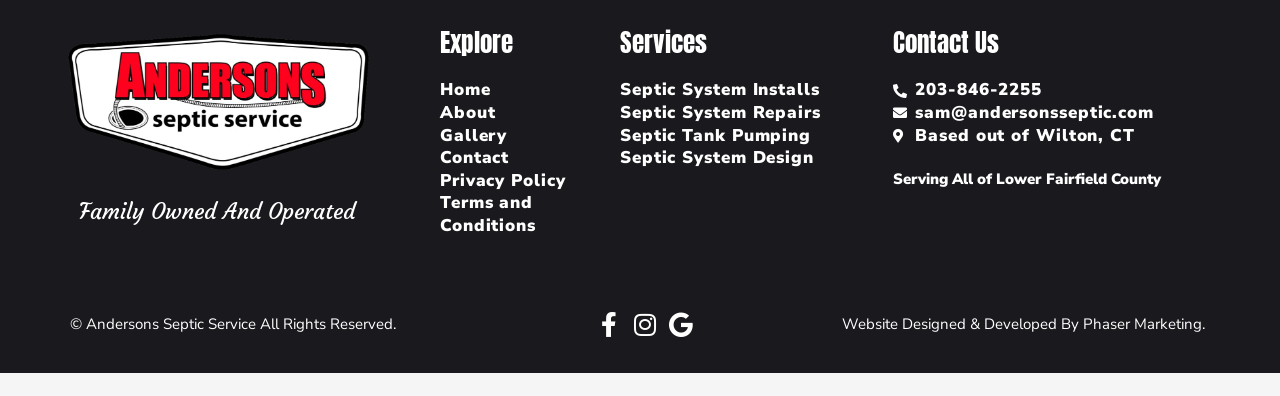Kindly determine the bounding box coordinates for the clickable area to achieve the given instruction: "View Gallery".

[0.344, 0.344, 0.484, 0.406]